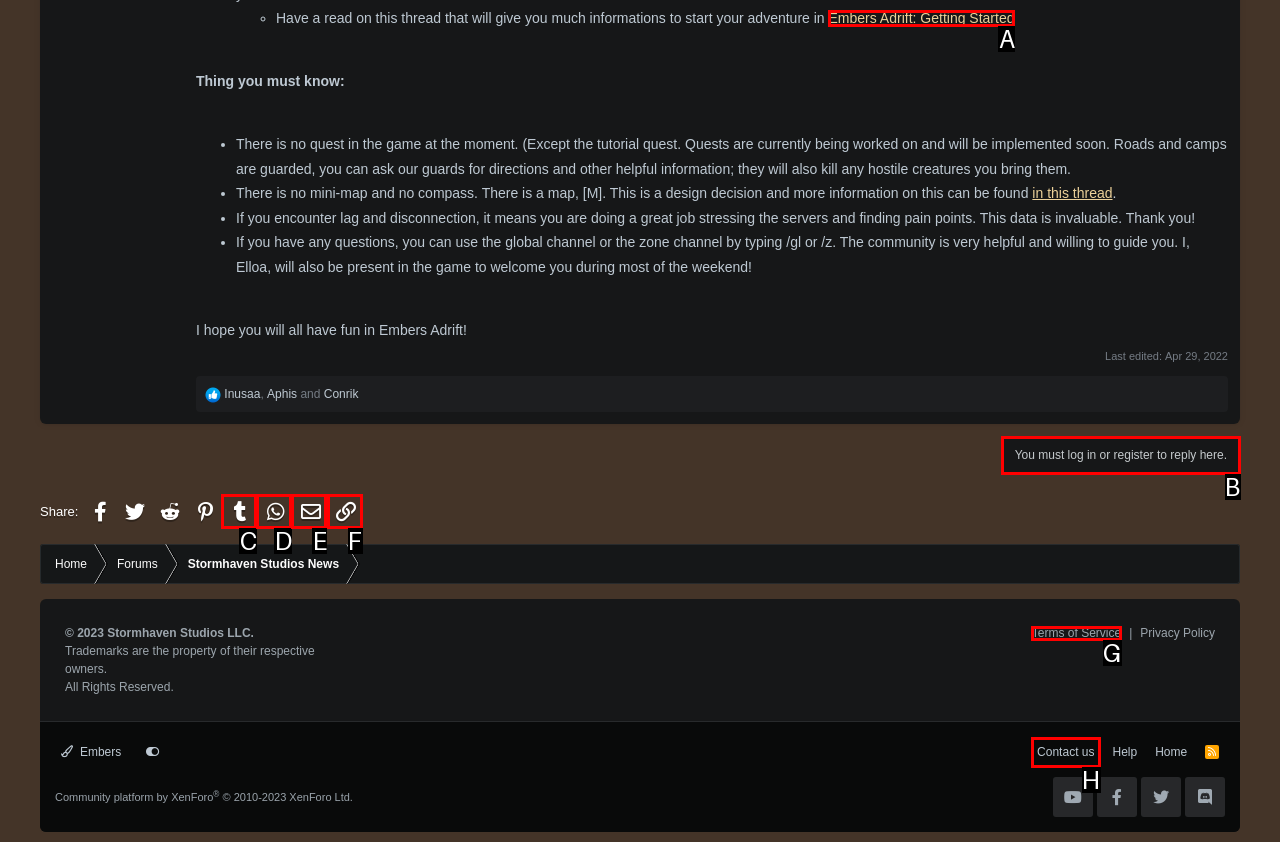Determine which HTML element best suits the description: Embers Adrift: Getting Started. Reply with the letter of the matching option.

A